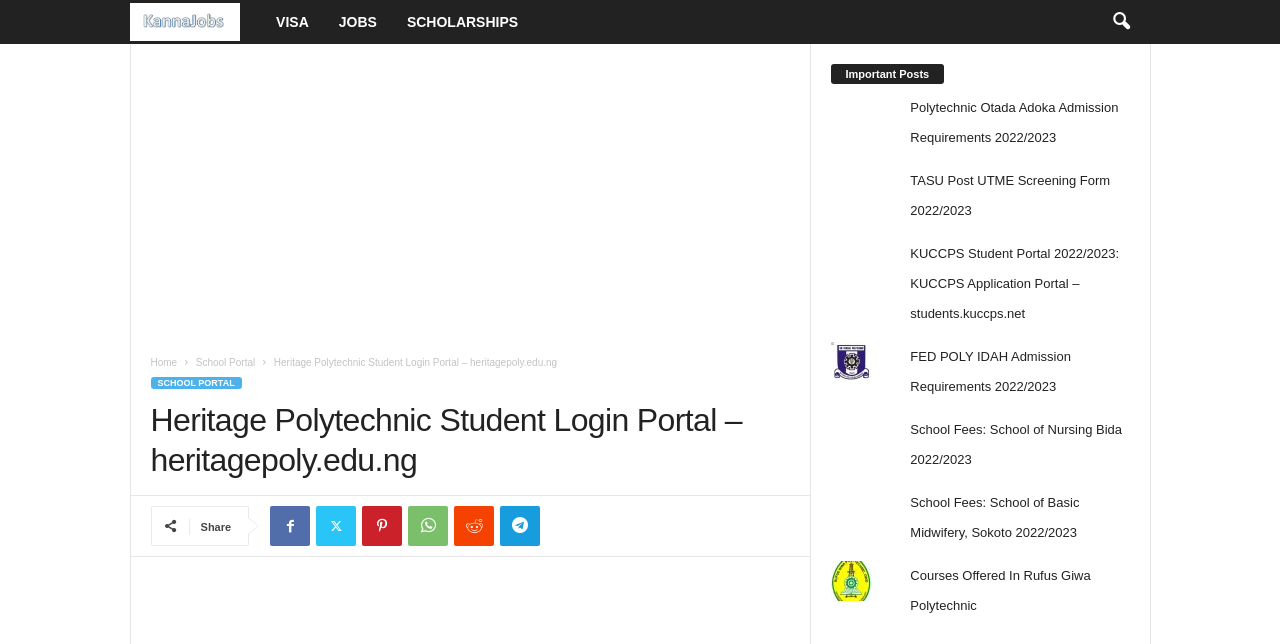How many links are available in the top navigation bar?
Please answer the question with a single word or phrase, referencing the image.

5